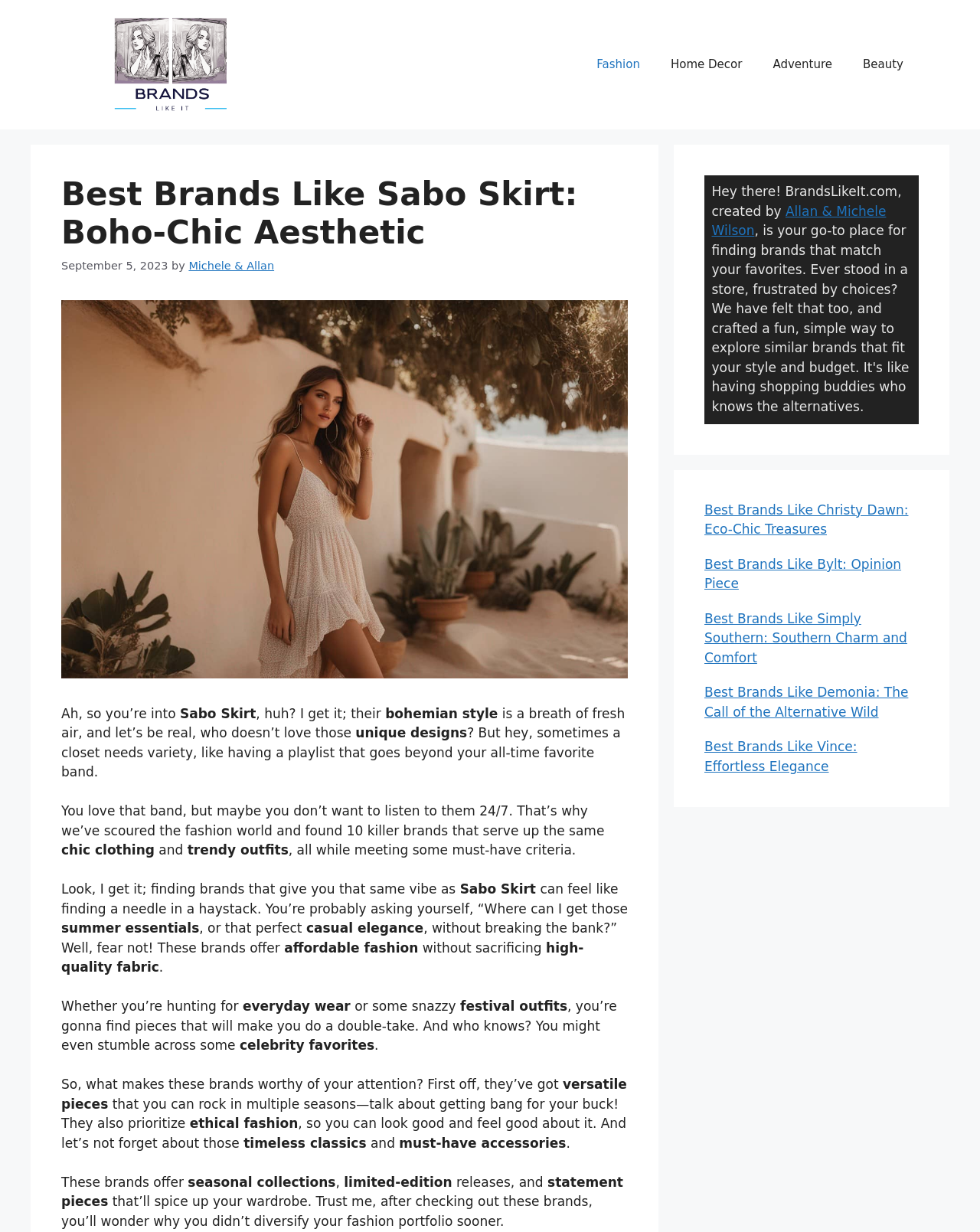What is the purpose of the webpage?
Please provide a detailed answer to the question.

The webpage seems to be designed to help users find brands similar to Sabo Skirt that offer trendy and chic clothing, with the goal of providing alternatives to Sabo Skirt.